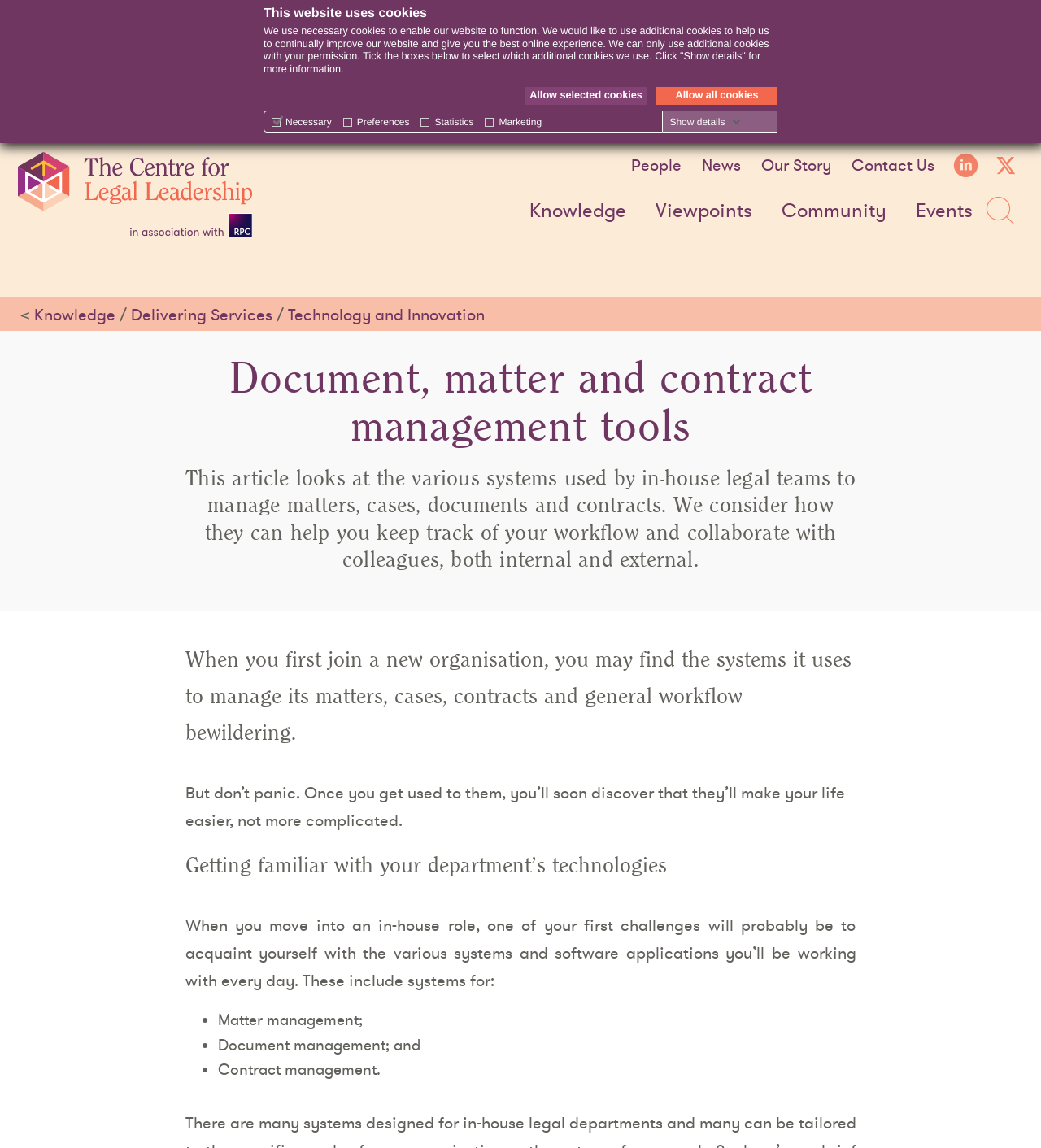What are the three systems mentioned in the article?
Based on the image, answer the question with as much detail as possible.

The article mentions that in-house legal teams use systems for matter management, document management, and contract management. These systems are essential for managing workflow and collaborating with colleagues.